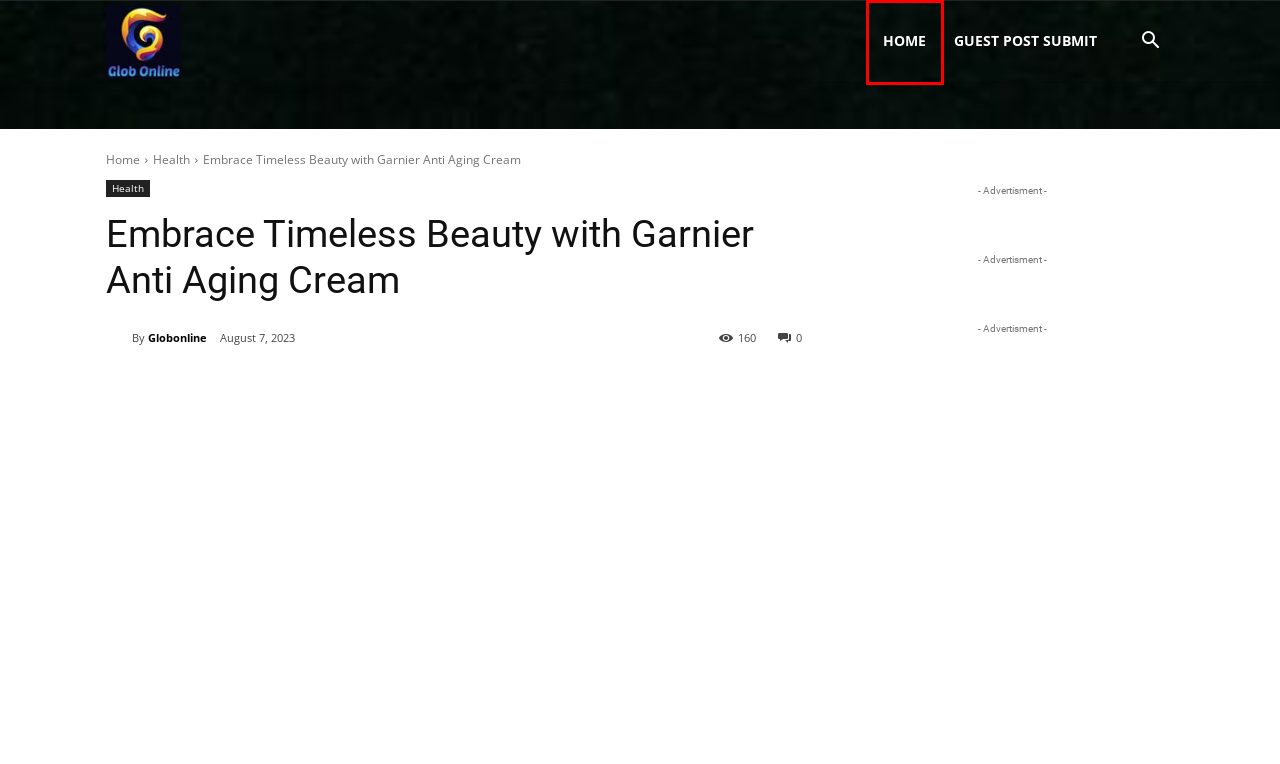Observe the provided screenshot of a webpage that has a red rectangle bounding box. Determine the webpage description that best matches the new webpage after clicking the element inside the red bounding box. Here are the candidates:
A. Loreal Anti Aging Cream Reveals The Key To Timeless Beauty
B. garnier anti aging cream benefits Archives - Globonline
C. Guest Post Submit
D. Unveiling The Dazzling World of Chicago Burlesque!
E. garnier anti aging cream Archives - Globonline
F. Globonline, Author at Globonline
G. Globonline - Global News And Blogging Site
H. Health Archives - Globonline

G